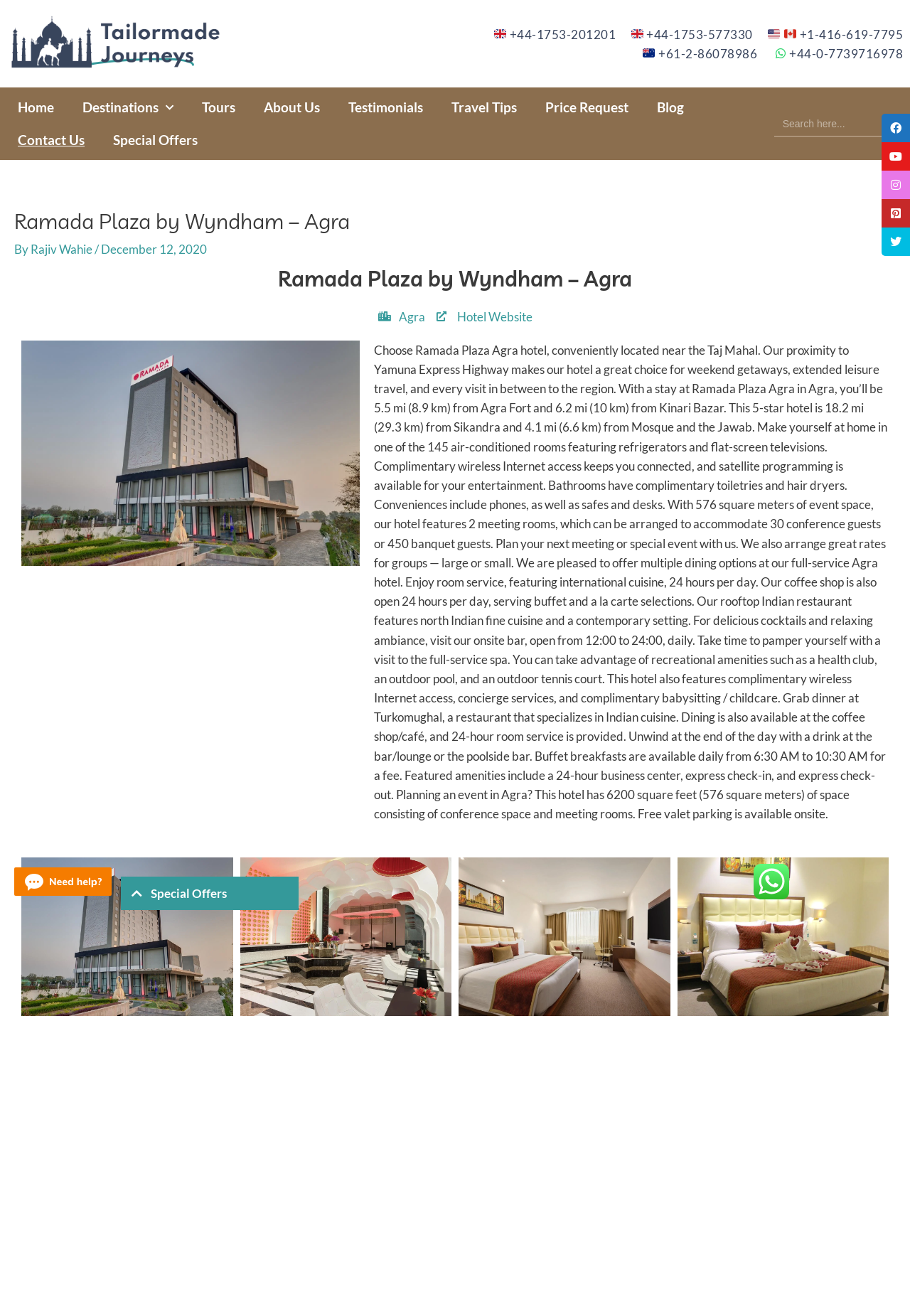Identify the bounding box of the UI element described as follows: "+61-2-86078986". Provide the coordinates as four float numbers in the range of 0 to 1 [left, top, right, bottom].

[0.706, 0.033, 0.832, 0.048]